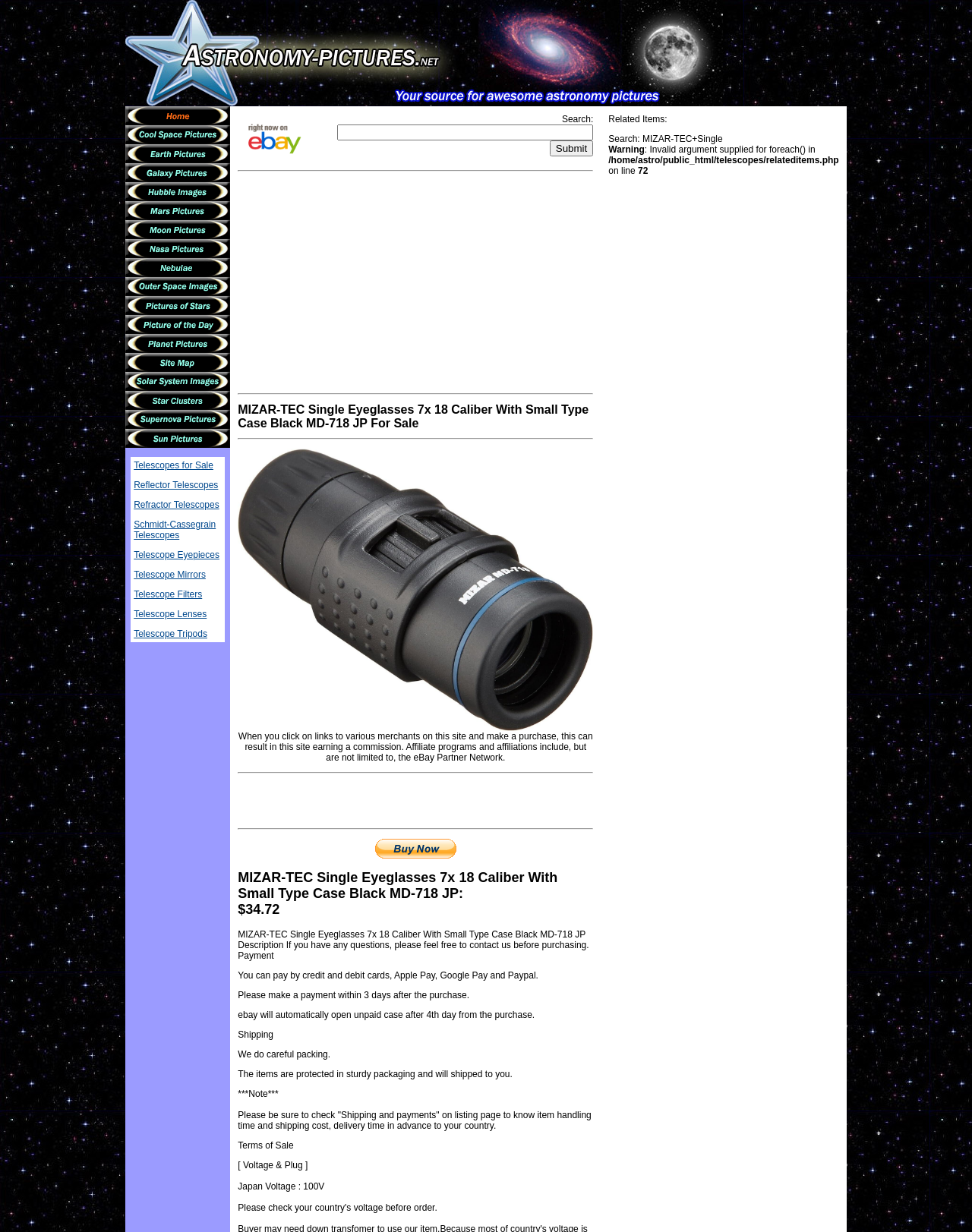Determine the bounding box coordinates of the area to click in order to meet this instruction: "View pictures of the moon".

[0.129, 0.187, 0.237, 0.196]